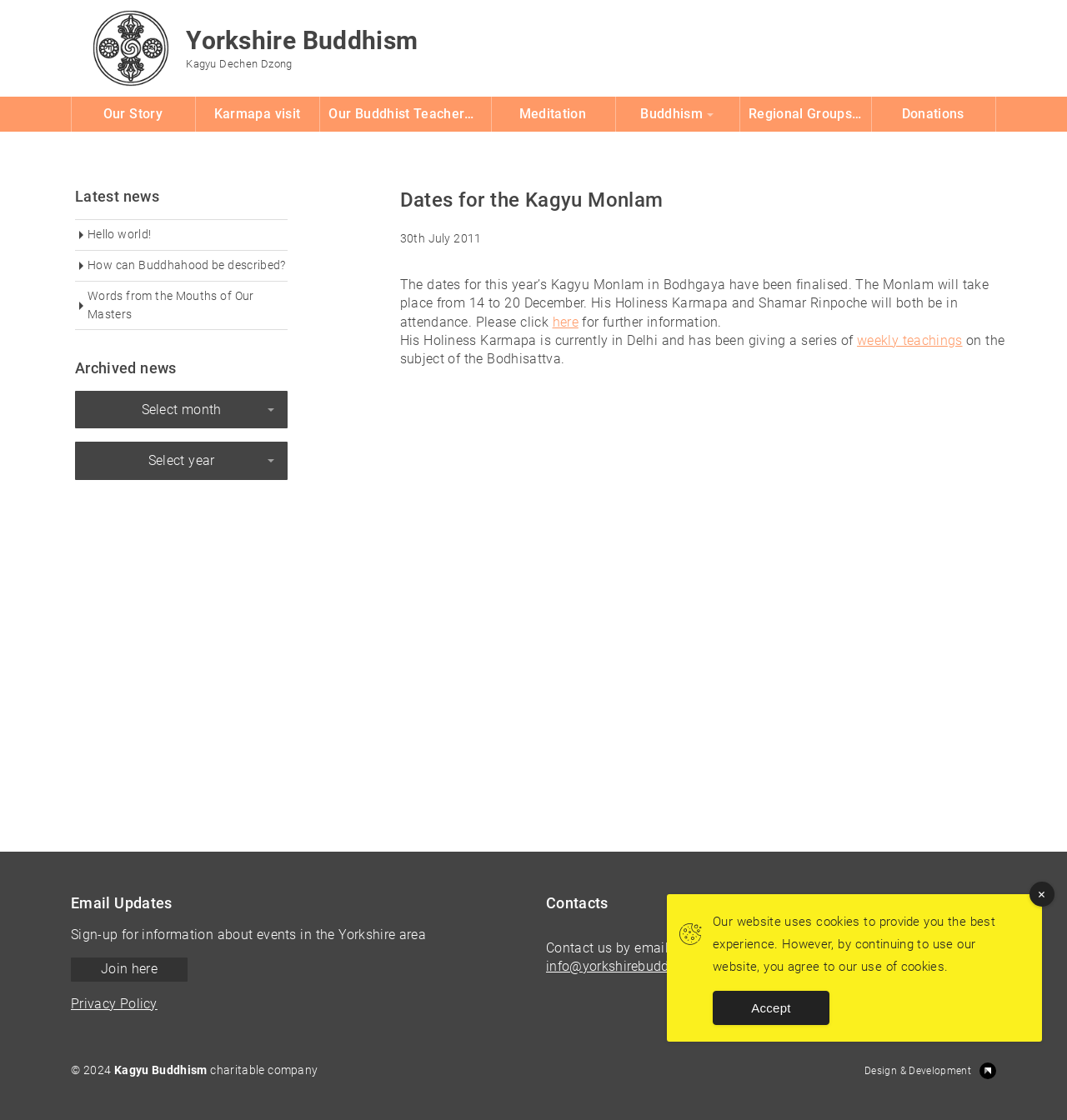Give an in-depth explanation of the webpage layout and content.

The webpage is about the Yorkshire Buddhist Community, with a prominent header section featuring a link to the community's website and an image of the community's logo. Below the header, there are several navigation links, including "Our Story", "Karmapa visit", "Meditation", and "Donations", which are organized horizontally across the top of the page.

The main content area is divided into two sections. On the left, there is a section titled "Latest news" with three links to news articles, followed by a section titled "Archived news" with two dropdown menus to select a month and year. 

On the right, there is a main article with a heading "Dates for the Kagyu Monlam" and a subheading with the dates of the event. The article provides information about the event, including the attendance of His Holiness Karmapa and Shamar Rinpoche, and a link to further information. Below the article, there is another section of text discussing His Holiness Karmapa's teachings.

At the bottom of the page, there is a footer section with several links and pieces of information, including a section for email updates, contacts, and copyright information. There is also a notice about the website's use of cookies and a button to accept them.